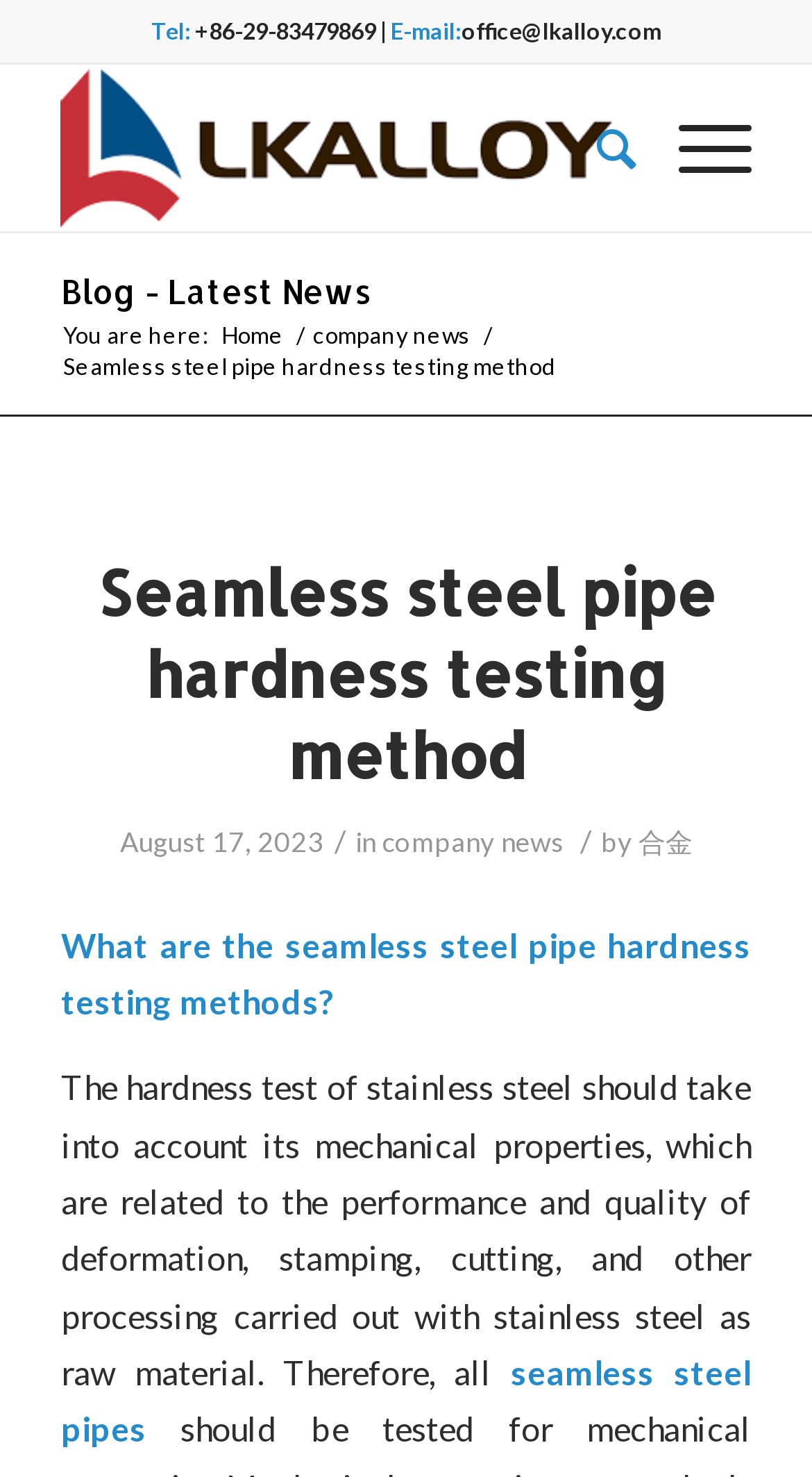Given the description of the UI element: "company news", predict the bounding box coordinates in the form of [left, top, right, bottom], with each value being a float between 0 and 1.

[0.471, 0.558, 0.694, 0.581]